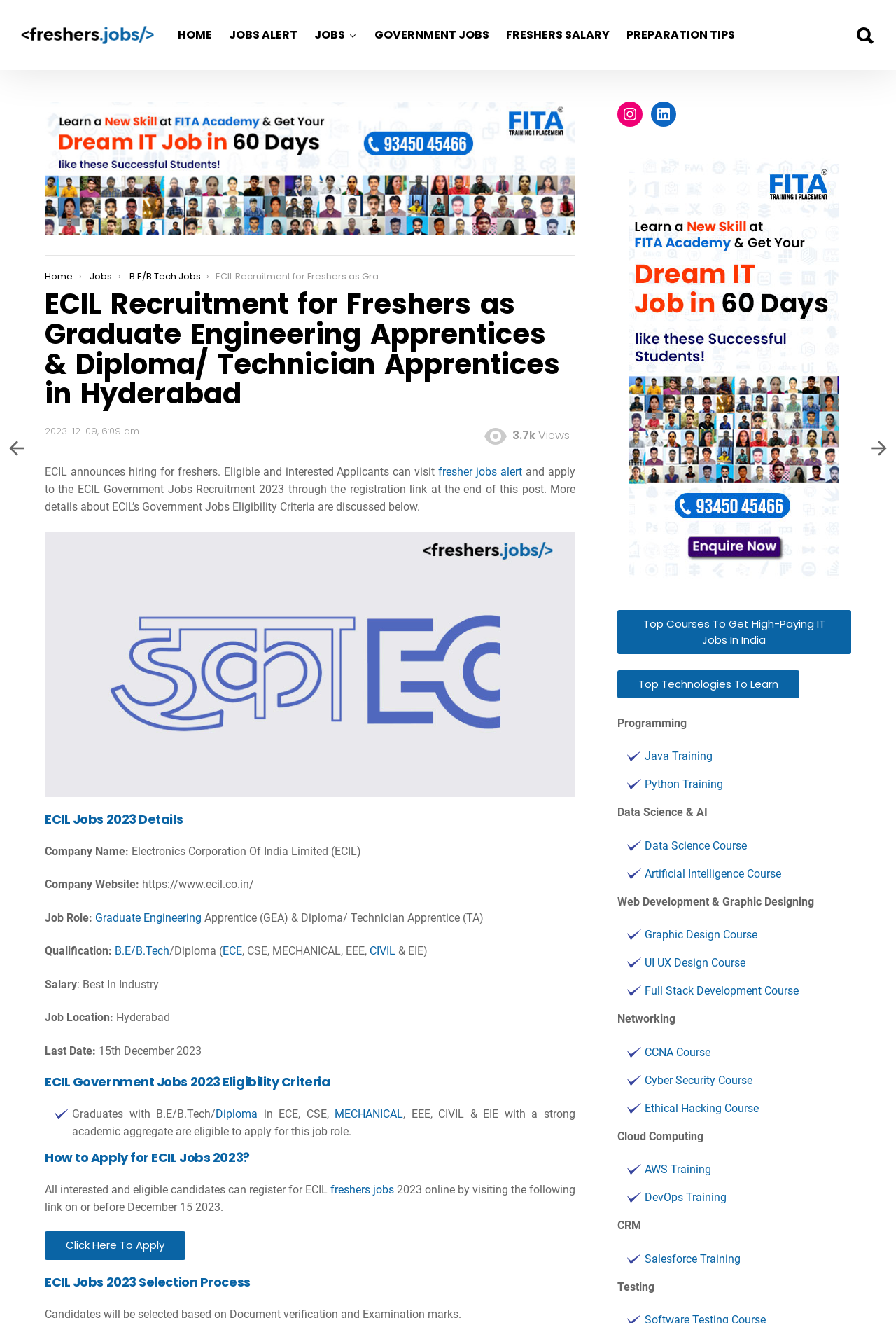Identify the bounding box for the given UI element using the description provided. Coordinates should be in the format (top-left x, top-left y, bottom-right x, bottom-right y) and must be between 0 and 1. Here is the description: Home

[0.191, 0.013, 0.245, 0.04]